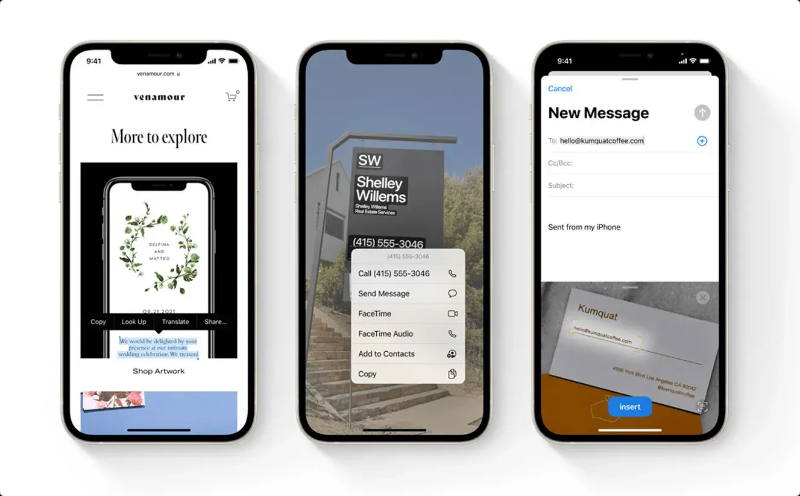Offer a detailed narrative of the image.

The image features three iPhones displayed in a sleek, modern layout. On the left, the phone showcases a website titled "venamour," inviting users to explore and shop artwork, highlighted by an elegant floral design. The center phone captures a practical use of the Live Text feature, displaying a contact sign with the name "Shelley Willems" and a phone number. This phone's screen reveals various actions users can take, such as calling or sending a message directly from the captured text. The rightmost phone presents a new message interface, where the user is composing a message with the recipient’s email, along with a visible subject line stating "Sent from my iPhone." This composition emphasizes the seamless integration of technology into daily communication and efficiency, showcasing the innovative features that enhance user experience.